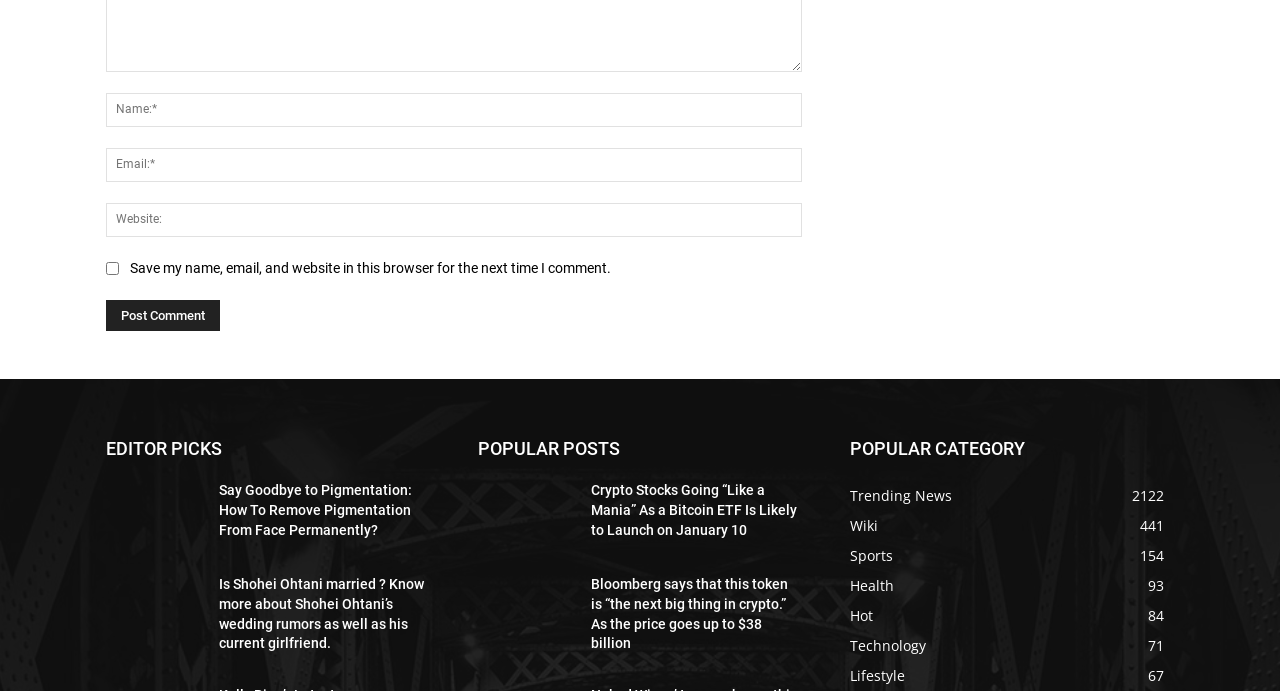Can you find the bounding box coordinates for the element that needs to be clicked to execute this instruction: "Browse the 'Trending News' category"? The coordinates should be given as four float numbers between 0 and 1, i.e., [left, top, right, bottom].

[0.664, 0.704, 0.744, 0.731]